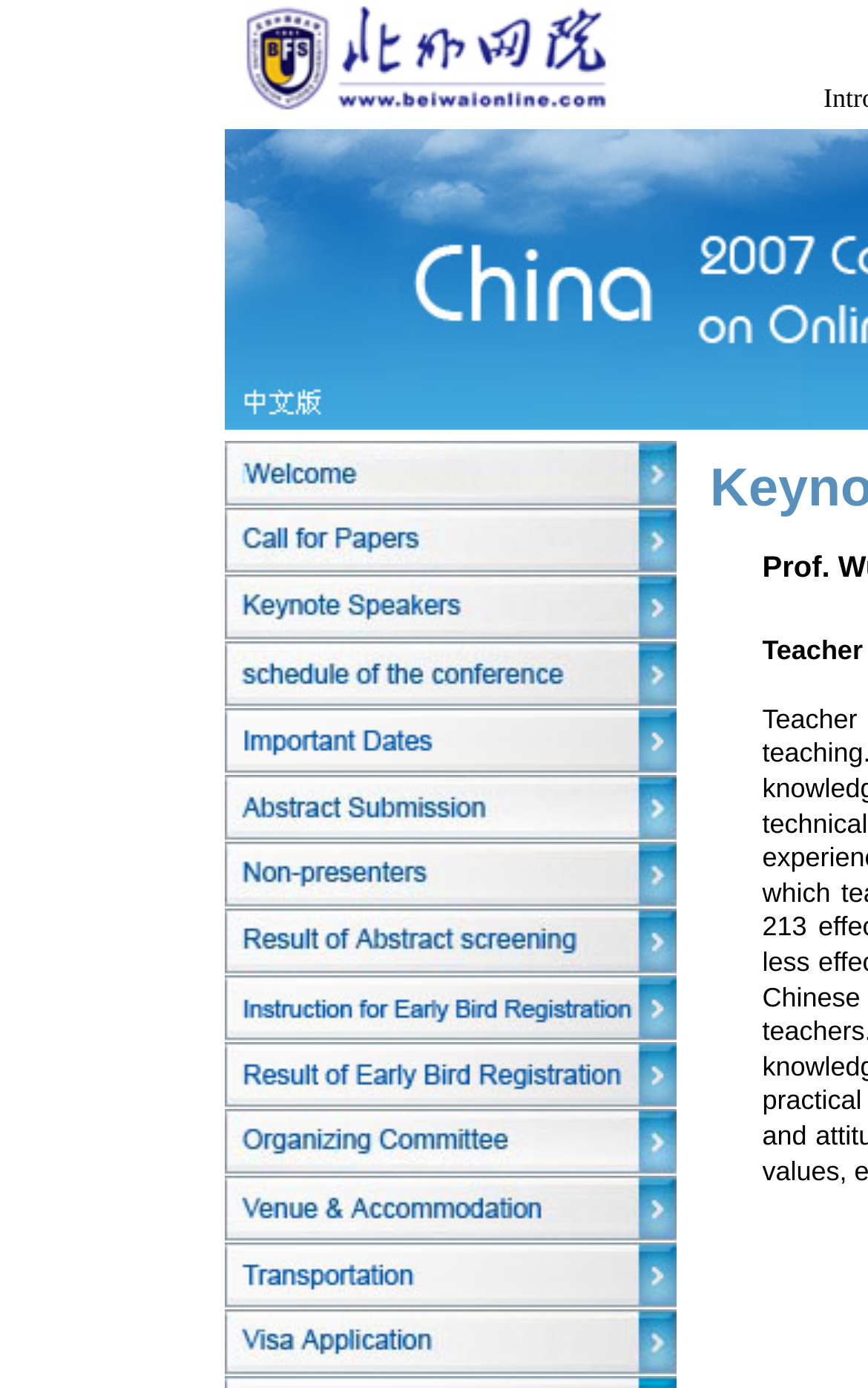Specify the bounding box coordinates of the element's region that should be clicked to achieve the following instruction: "click the first link". The bounding box coordinates consist of four float numbers between 0 and 1, in the format [left, top, right, bottom].

[0.256, 0.067, 0.731, 0.09]